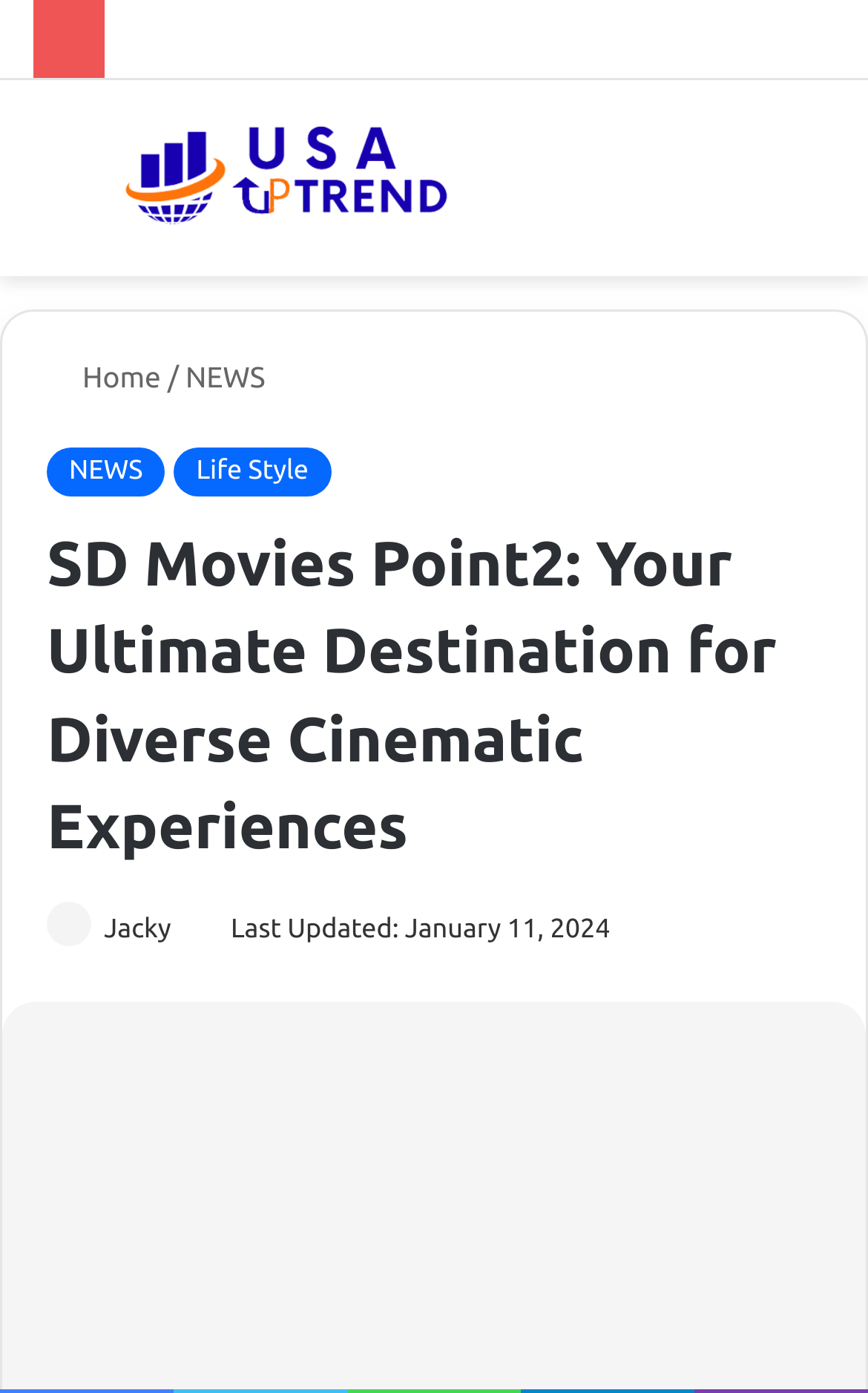What is the primary navigation menu?
Please answer the question with a detailed and comprehensive explanation.

The primary navigation menu is located at the top of the webpage, and it contains a link labeled 'Menu', which suggests that it is the primary navigation menu.